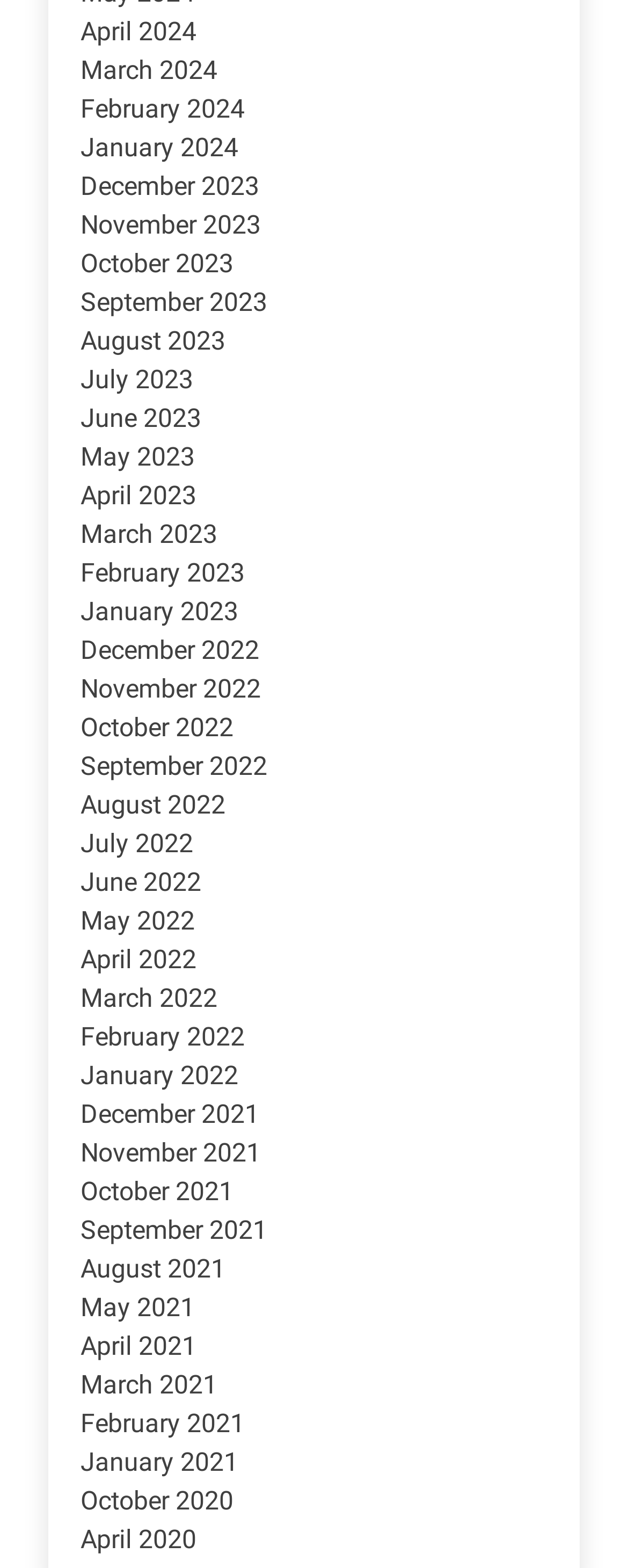Please locate the clickable area by providing the bounding box coordinates to follow this instruction: "Access April 2020".

[0.128, 0.972, 0.313, 0.991]